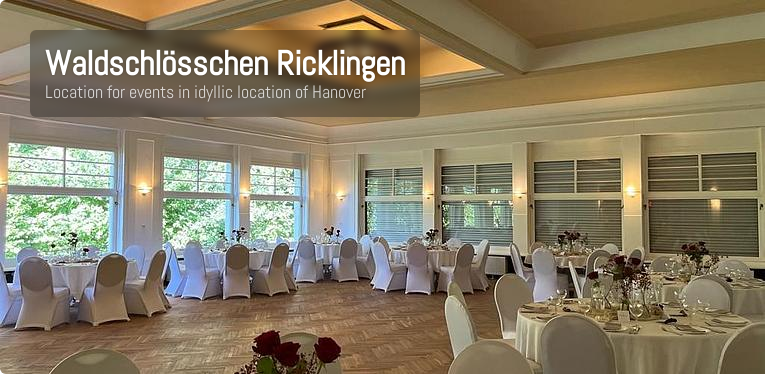Explain the details of the image comprehensively.

The image showcases the elegant interior of Waldschlösschen Ricklingen, a distinguished venue situated in the picturesque landscape of Hanover. The room is adorned with large windows allowing natural light to flood in, highlighting the sophisticated decor. Each round table is meticulously set, complete with fine dining tableware and tasteful floral arrangements, reflecting the venue's readiness for various events such as weddings, conferences, or private functions. The stylish white chairs and polished wooden floor exude a classic charm, while the ambient lighting creates a warm and inviting atmosphere. A prominent banner highlights the venue's name, emphasizing its appeal for hosting memorable occasions in an idyllic setting.